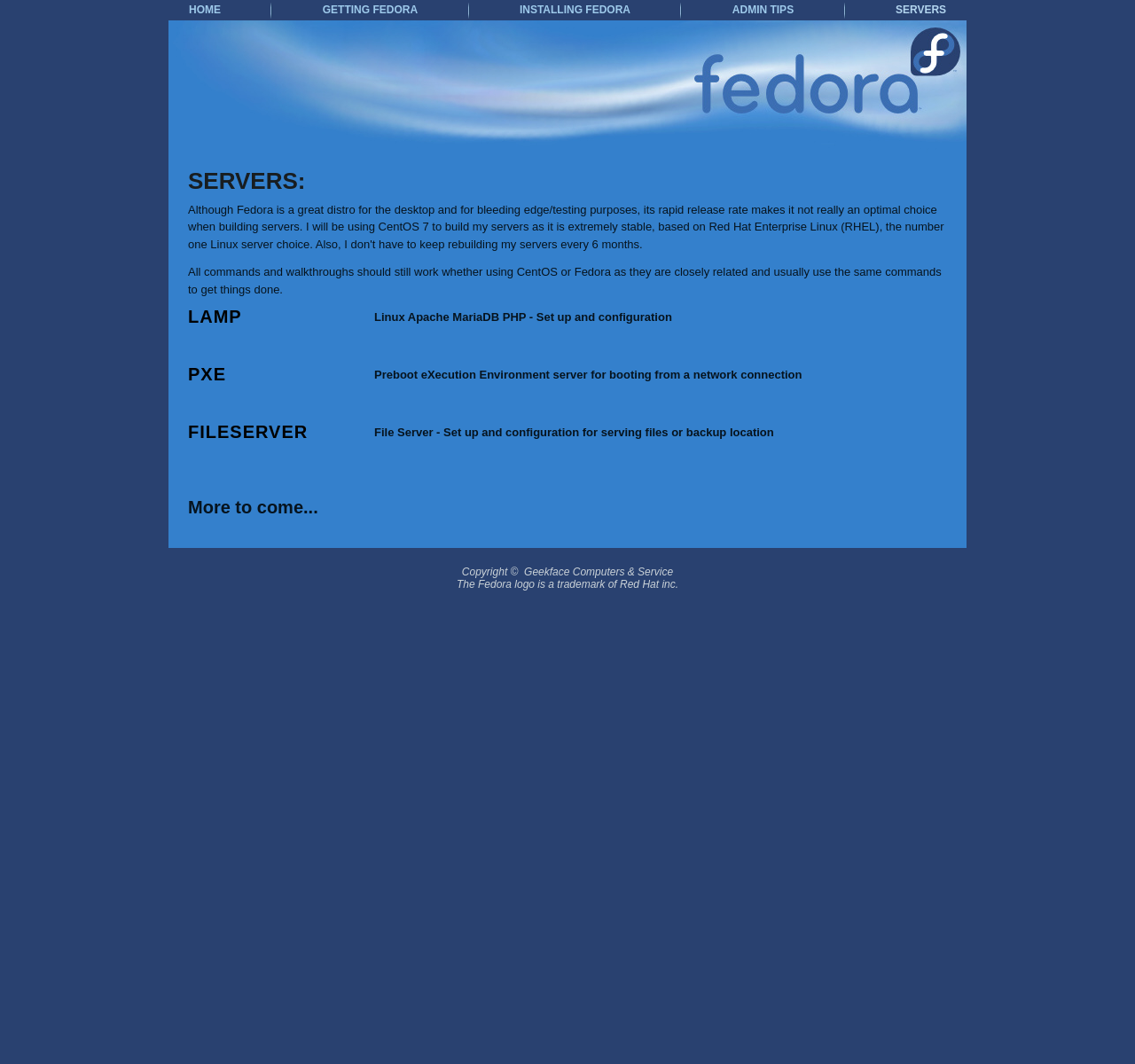What is the topic of the article on this webpage?
Using the image as a reference, deliver a detailed and thorough answer to the question.

I looked at the heading of the article, which is 'SERVERS:', and also the content of the article, which talks about setting up and configuring servers, so I concluded that the topic of the article is servers.